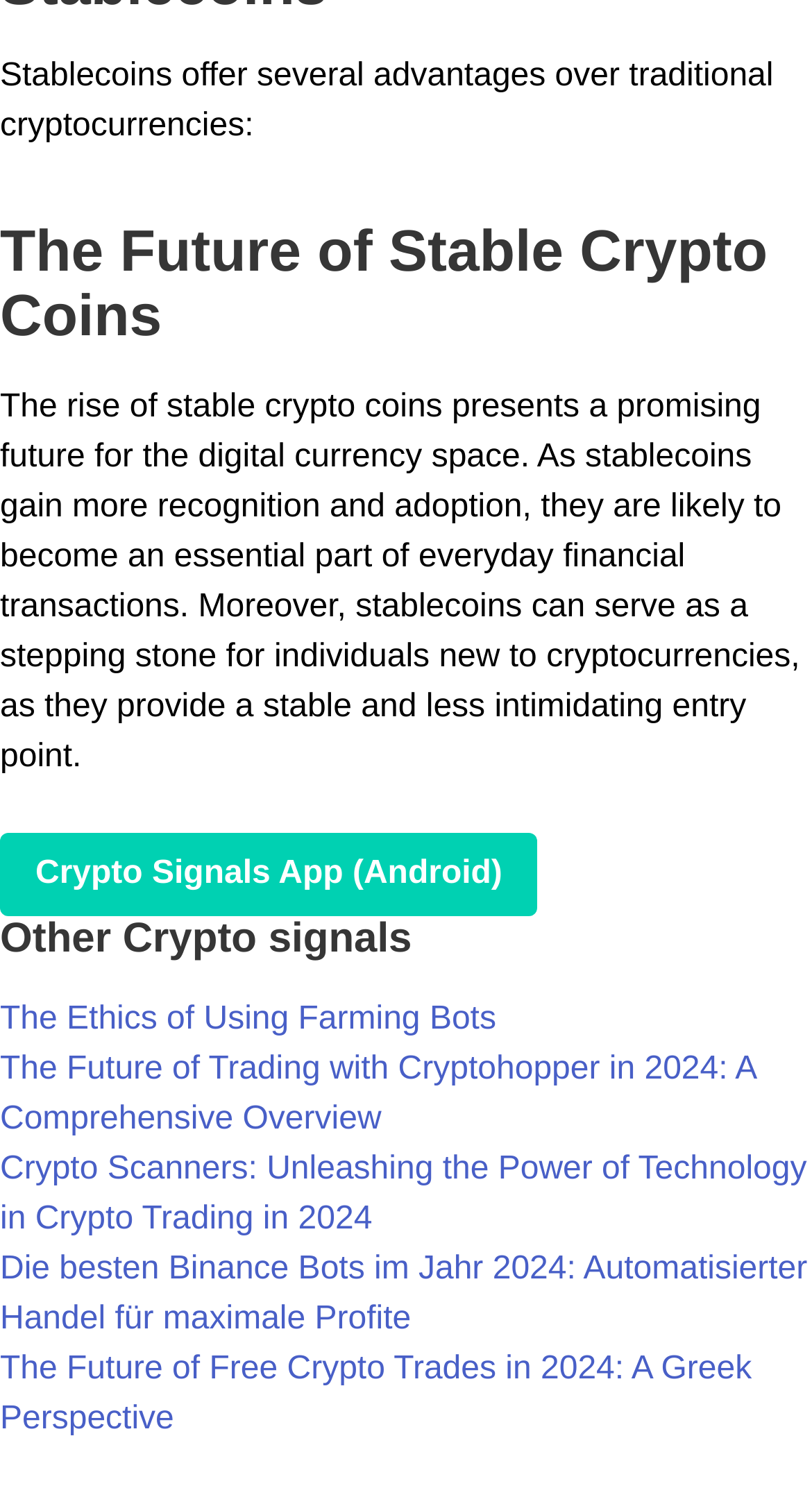Using the element description provided, determine the bounding box coordinates in the format (top-left x, top-left y, bottom-right x, bottom-right y). Ensure that all values are floating point numbers between 0 and 1. Element description: Crypto Signals App (Android)

[0.0, 0.556, 0.662, 0.612]